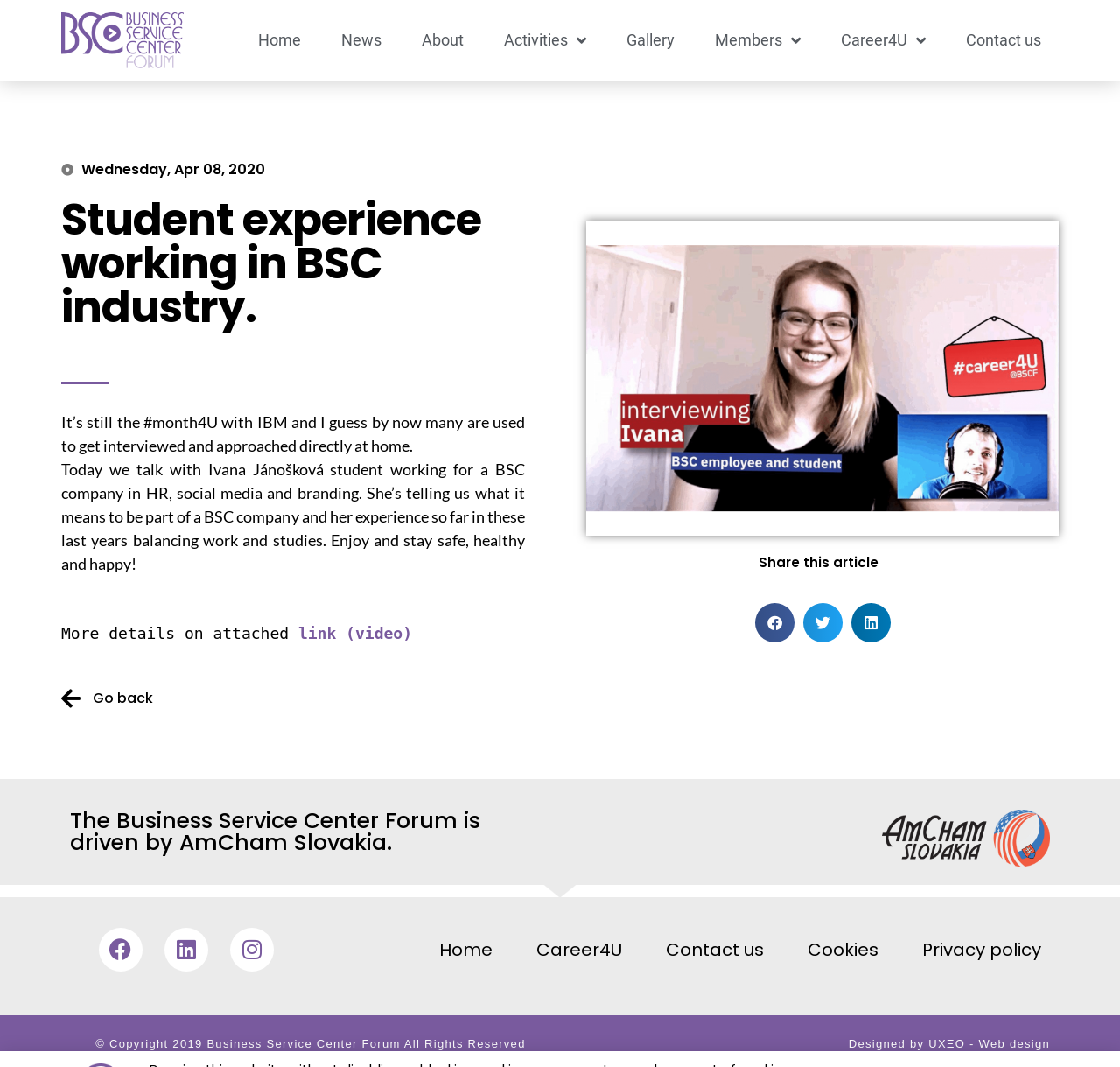What is the name of the organization behind the Business Service Center Forum?
Use the information from the screenshot to give a comprehensive response to the question.

I read the text at the bottom of the webpage, which says 'The Business Service Center Forum is driven by AmCham Slovakia.', and found that the organization behind the Business Service Center Forum is AmCham Slovakia.